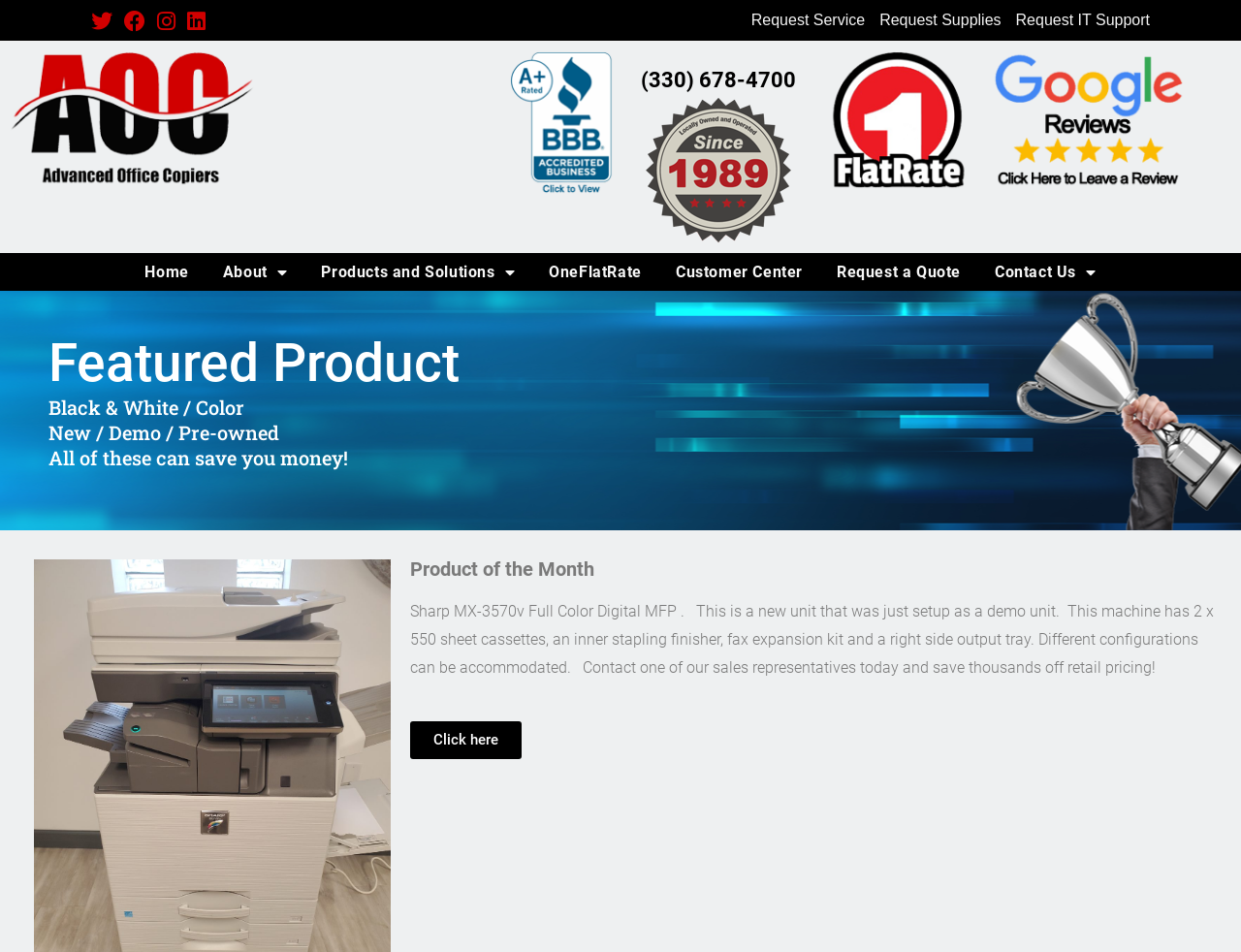Please examine the image and provide a detailed answer to the question: How many social media links are on the webpage?

I counted the number of social media links by looking at the list element with the text 'Social links' and its child link elements, which include Twitter, Facebook, Instagram, and LinkedIn.